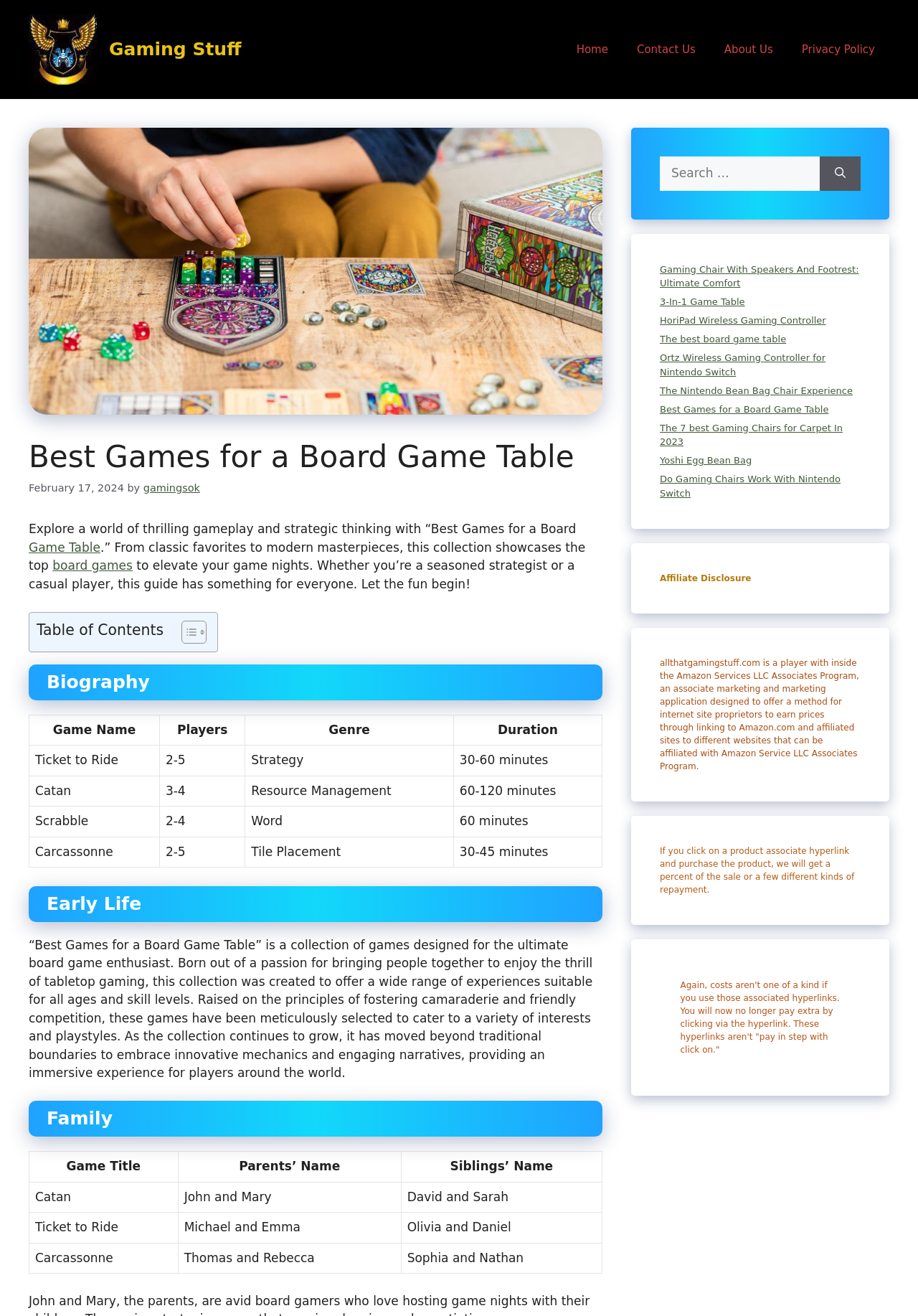Point out the bounding box coordinates of the section to click in order to follow this instruction: "Search for games".

[0.719, 0.119, 0.893, 0.145]